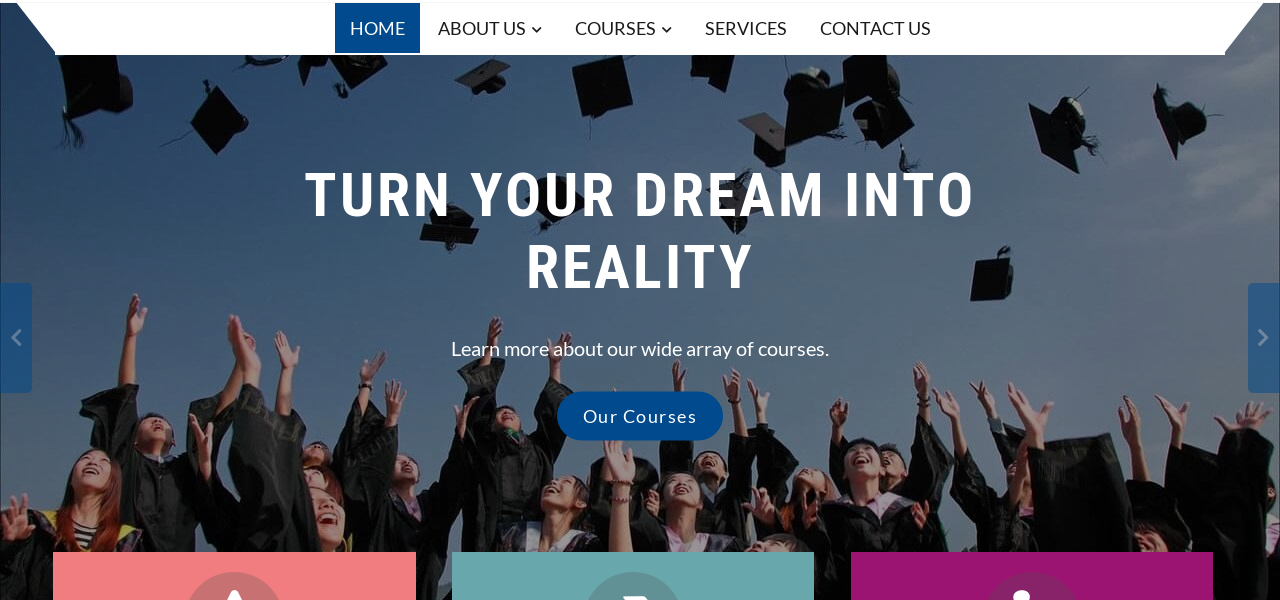Create a detailed narrative for the image.

The image captures a vibrant graduation scene at MEF Management School, embodying the spirit of achievement and celebration. A diverse group of joyful graduates, clad in traditional black gowns and caps, are seen joyfully tossing their caps into the air, symbolizing the culmination of their hard work and dedication. The backdrop features a bright sky, enhancing the mood of hope and future possibilities. Overlaying the image is the inspiring message, "TURN YOUR DREAM INTO REALITY," inviting prospective students to embark on their own educational journey. Below this, a prompt encourages viewers to "Learn more about our wide array of courses," connecting the visual celebration of success to the school's mission of fostering new opportunities through quality education.